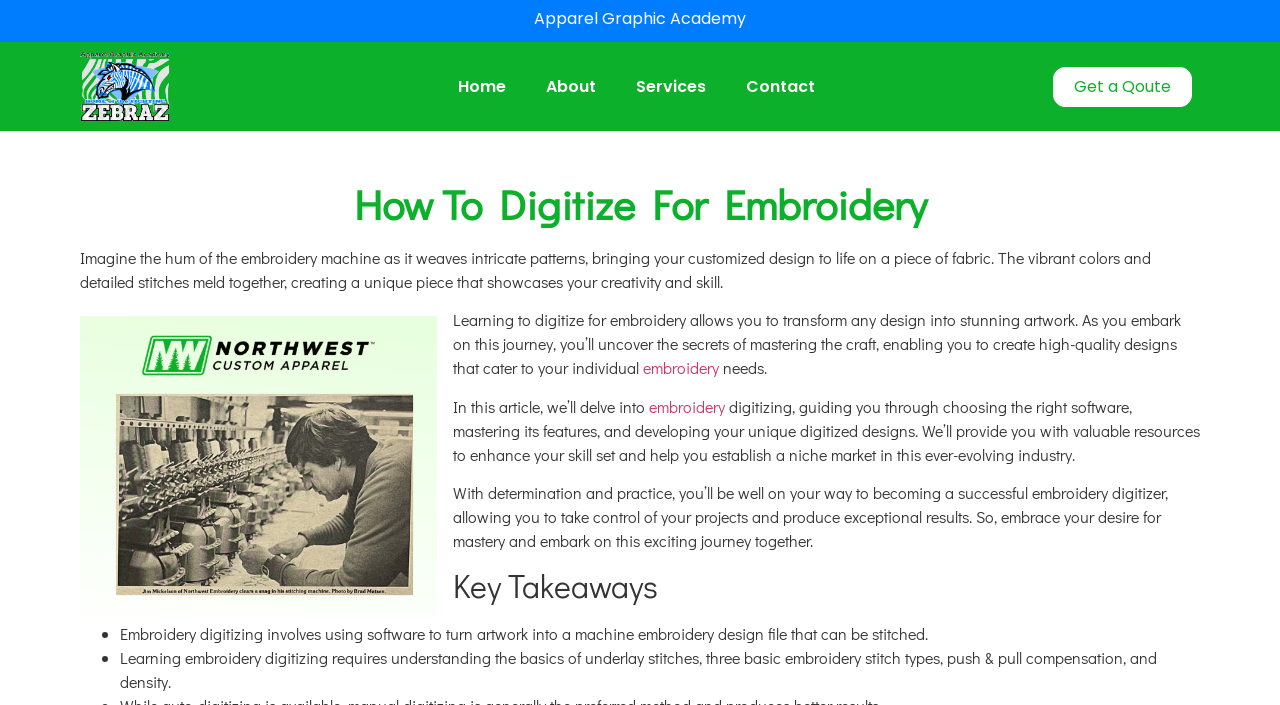Find the bounding box coordinates for the area you need to click to carry out the instruction: "Click on 'Apparel Graphic Academy'". The coordinates should be four float numbers between 0 and 1, indicated as [left, top, right, bottom].

[0.417, 0.01, 0.583, 0.043]